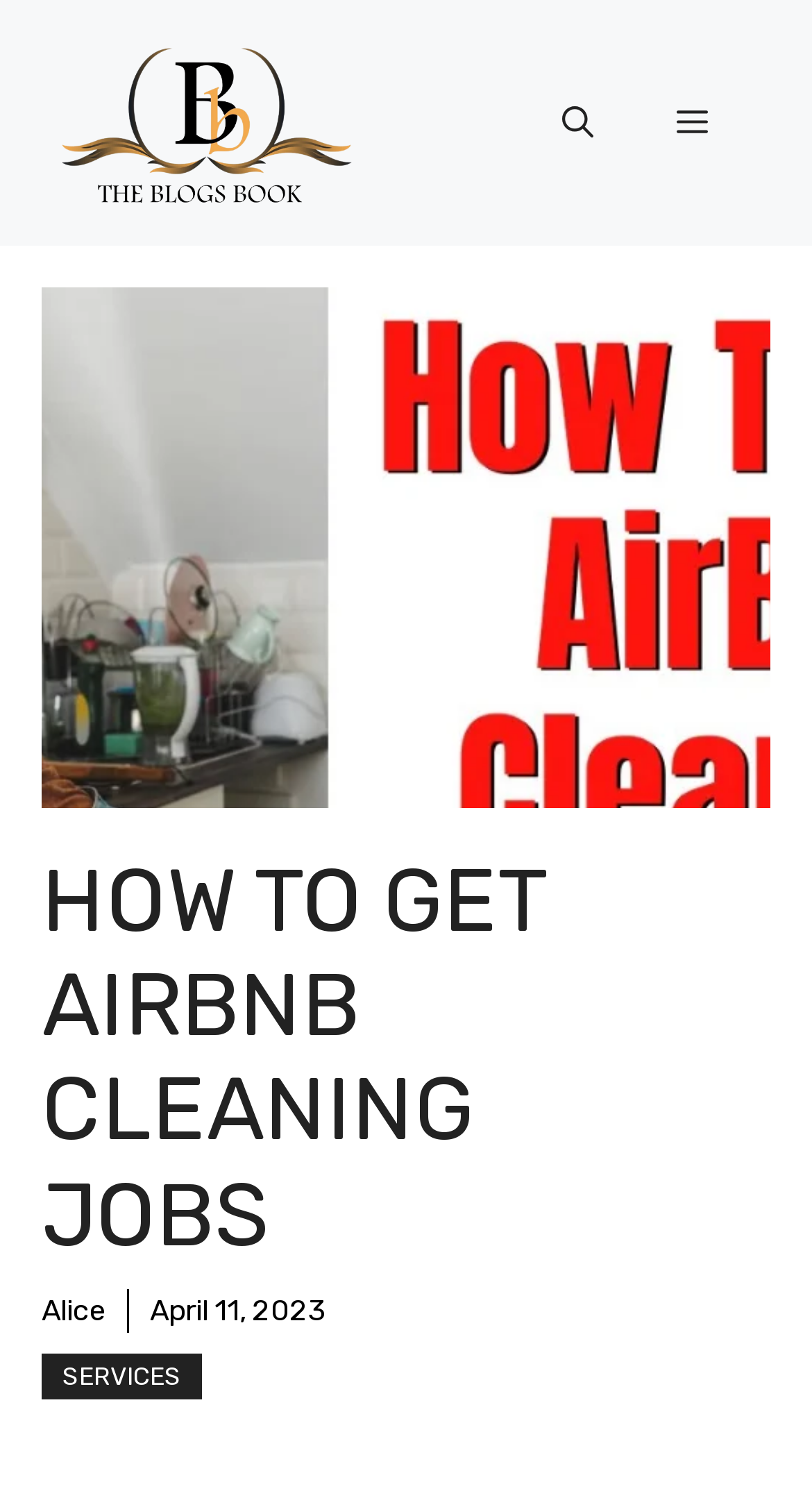Generate a thorough caption that explains the contents of the webpage.

The webpage is about getting Airbnb cleaning jobs and becoming a successful shift supervisor. At the top, there is a banner that spans the entire width of the page, containing a link to "The Blogs Book" with an accompanying image. To the right of the banner, there is a navigation section with a mobile toggle button, an "Open search" button, and a "Menu" button that controls the primary menu.

Below the banner, there is a prominent heading that reads "HOW TO GET AIRBNB CLEANING JOBS" in a large font size. Underneath the heading, there is a link to the author "Alice" and a timestamp indicating the publication date of "April 11, 2023".

Further down, there is a link to "SERVICES" and a large figure that takes up most of the page's width, containing an image related to Airbnb cleaning jobs. The image is positioned in the middle of the page, with some space above and below it. Overall, the webpage has a clear structure, with a prominent heading and a large image that draws attention to the topic of Airbnb cleaning jobs.